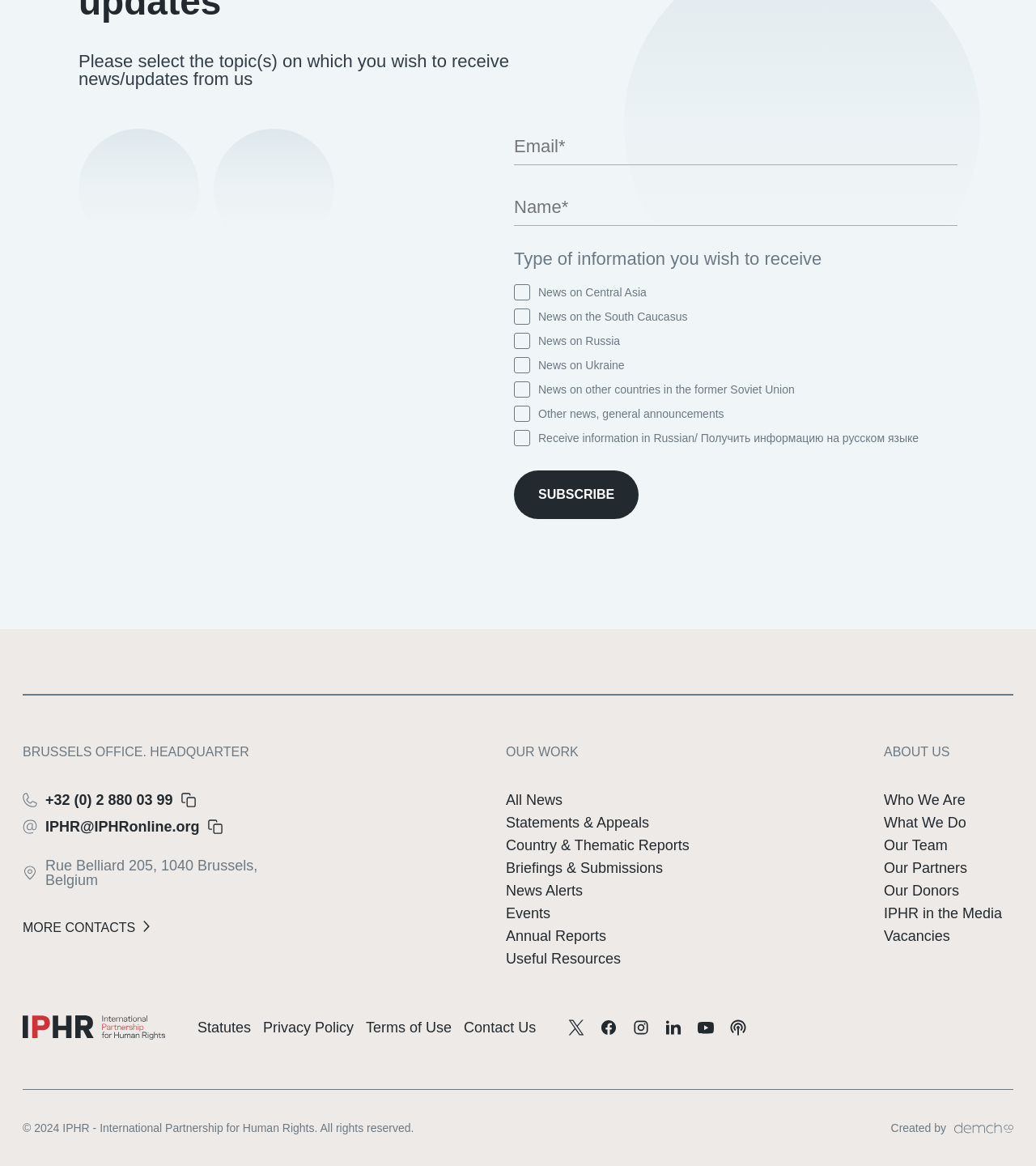Determine the bounding box coordinates of the region to click in order to accomplish the following instruction: "Click Subscribe". Provide the coordinates as four float numbers between 0 and 1, specifically [left, top, right, bottom].

[0.496, 0.403, 0.617, 0.445]